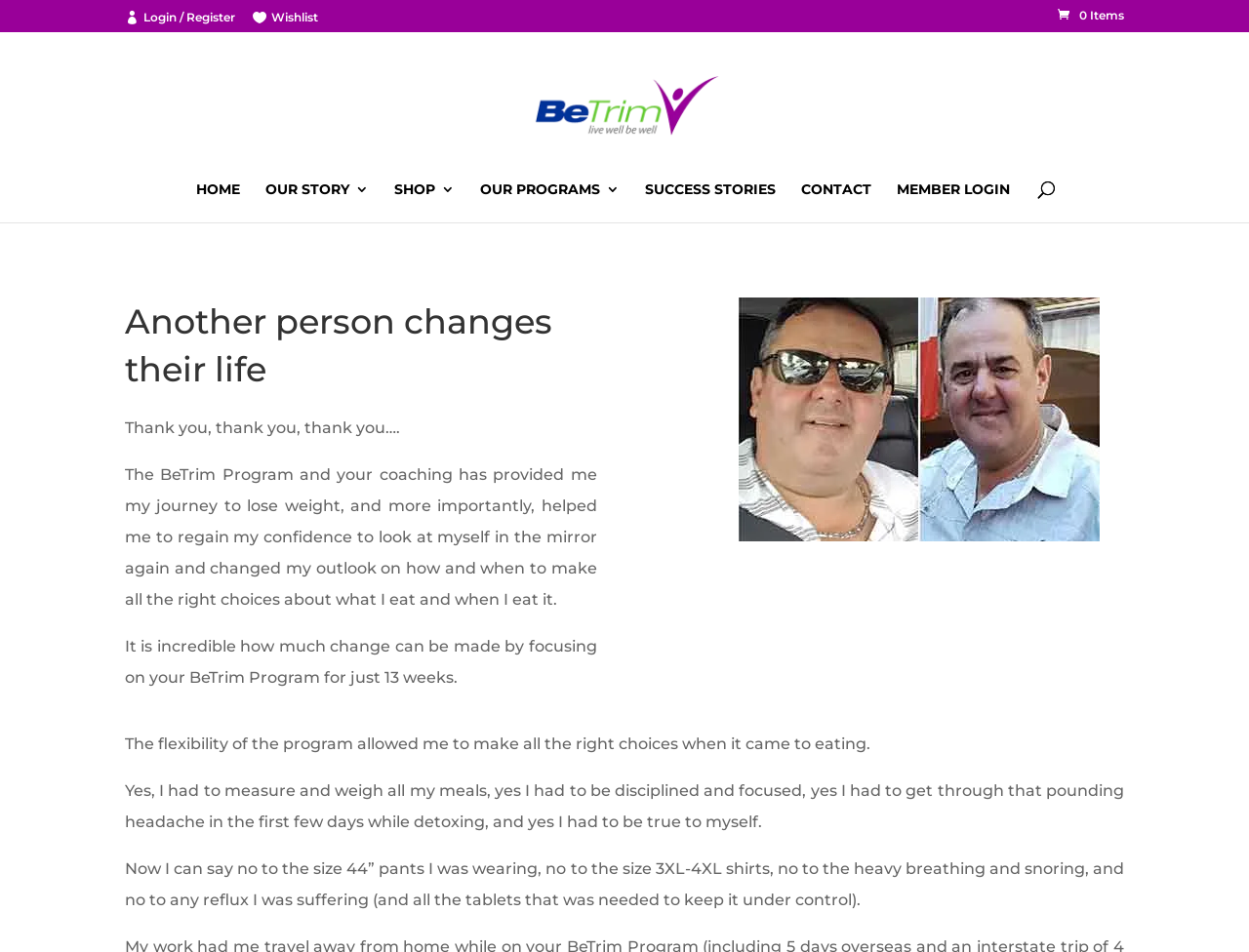Given the element description: "Success Stories", predict the bounding box coordinates of the UI element it refers to, using four float numbers between 0 and 1, i.e., [left, top, right, bottom].

[0.516, 0.192, 0.621, 0.234]